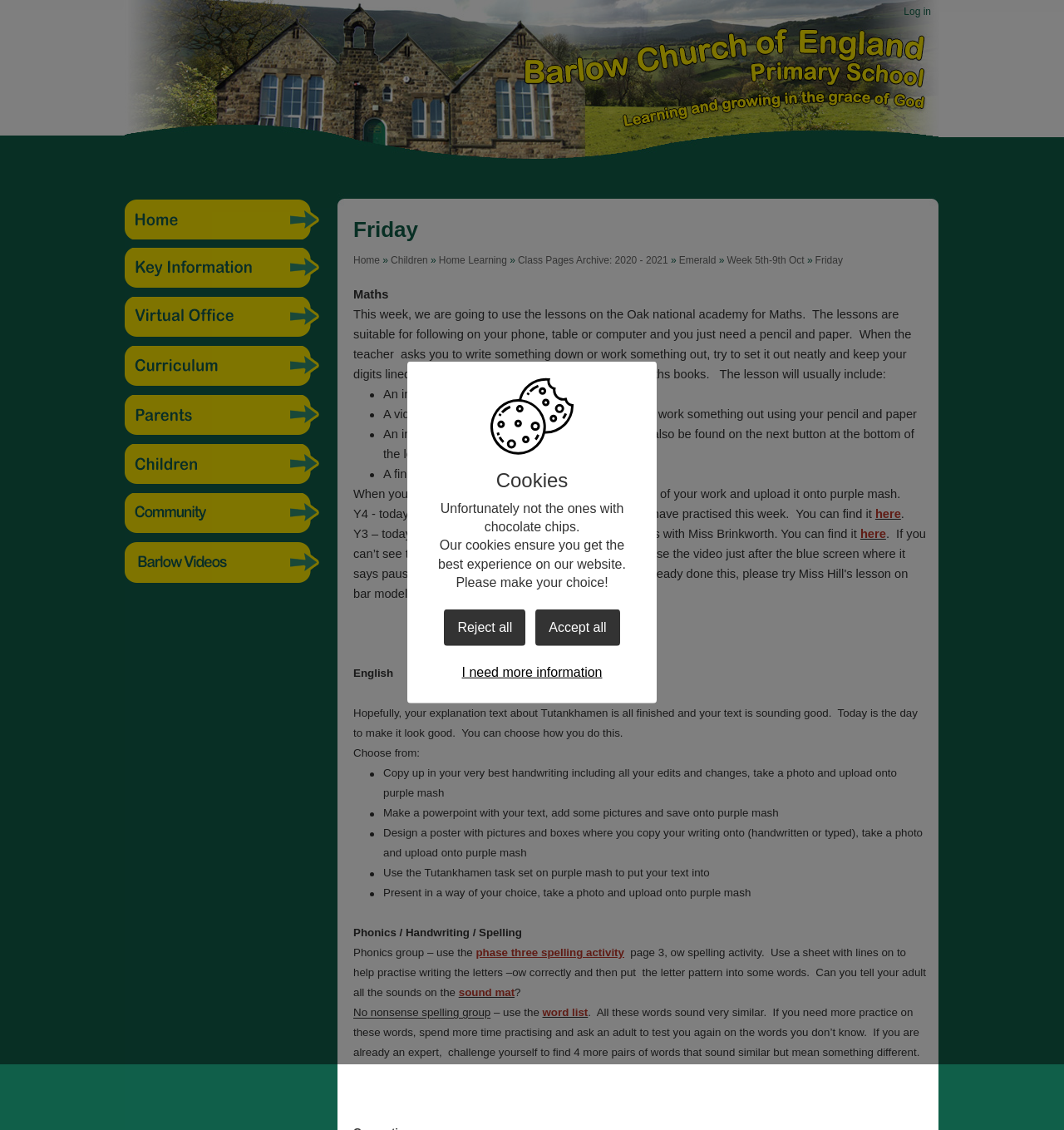By analyzing the image, answer the following question with a detailed response: What is the purpose of the cookies on the website?

The cookies on the website are intended to ensure that users get the best experience on the website, as stated in the text 'Our cookies ensure you get the best experience on our website.' This implies that the cookies are used to personalize and optimize the user's experience.